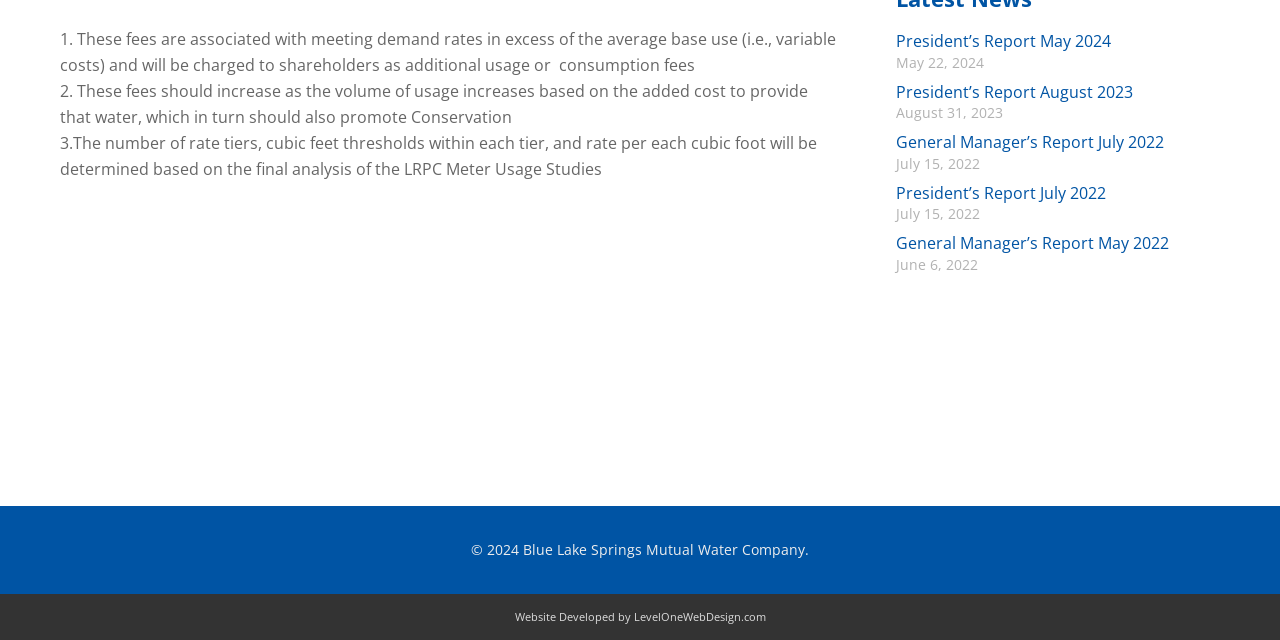Identify the bounding box coordinates for the UI element described by the following text: "General Manager’s Report July 2022". Provide the coordinates as four float numbers between 0 and 1, in the format [left, top, right, bottom].

[0.7, 0.205, 0.909, 0.239]